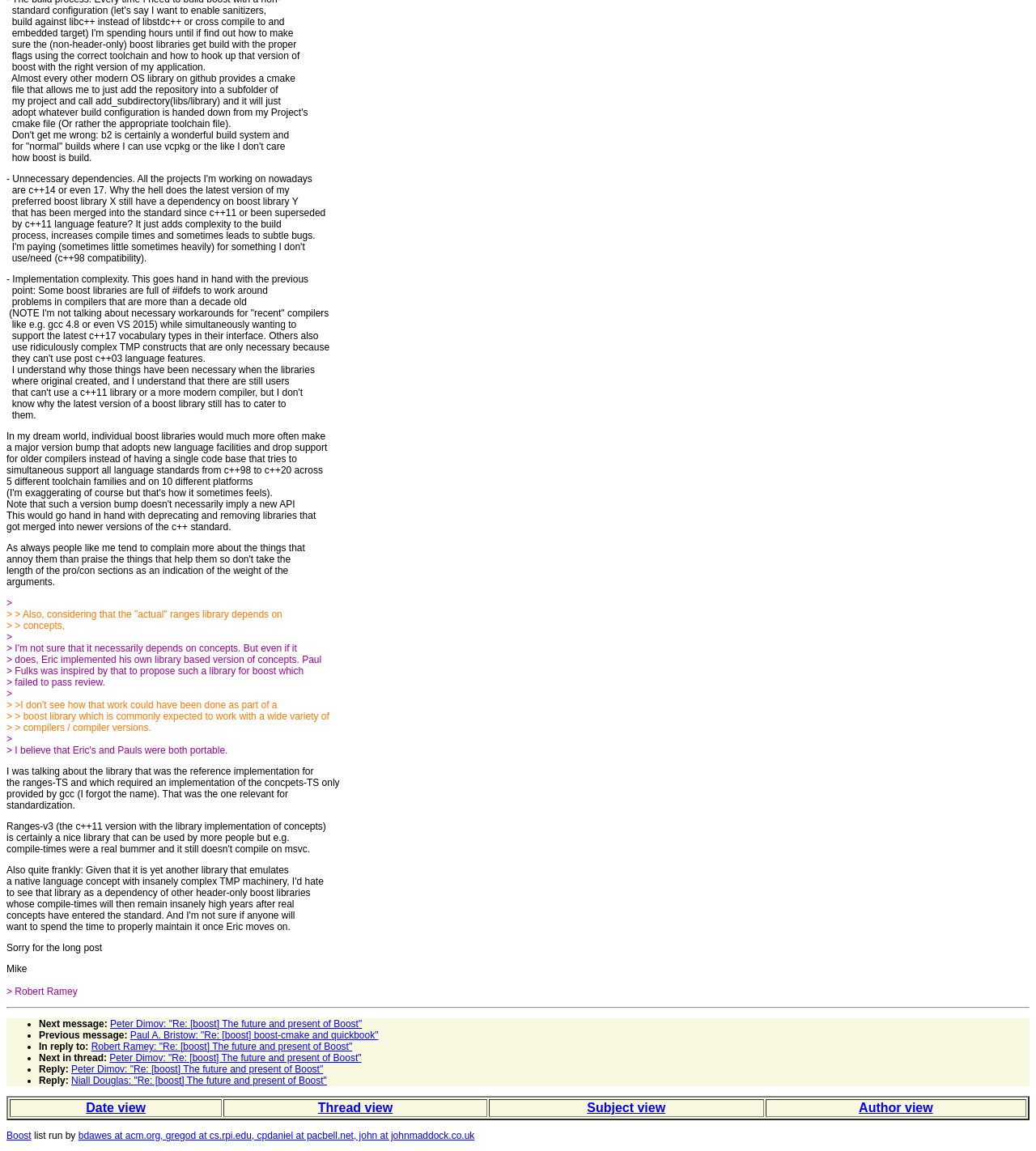Please answer the following question using a single word or phrase: 
What is the relationship between Ranges-v3 and concepts-TS?

Ranges-v3 required concepts-TS